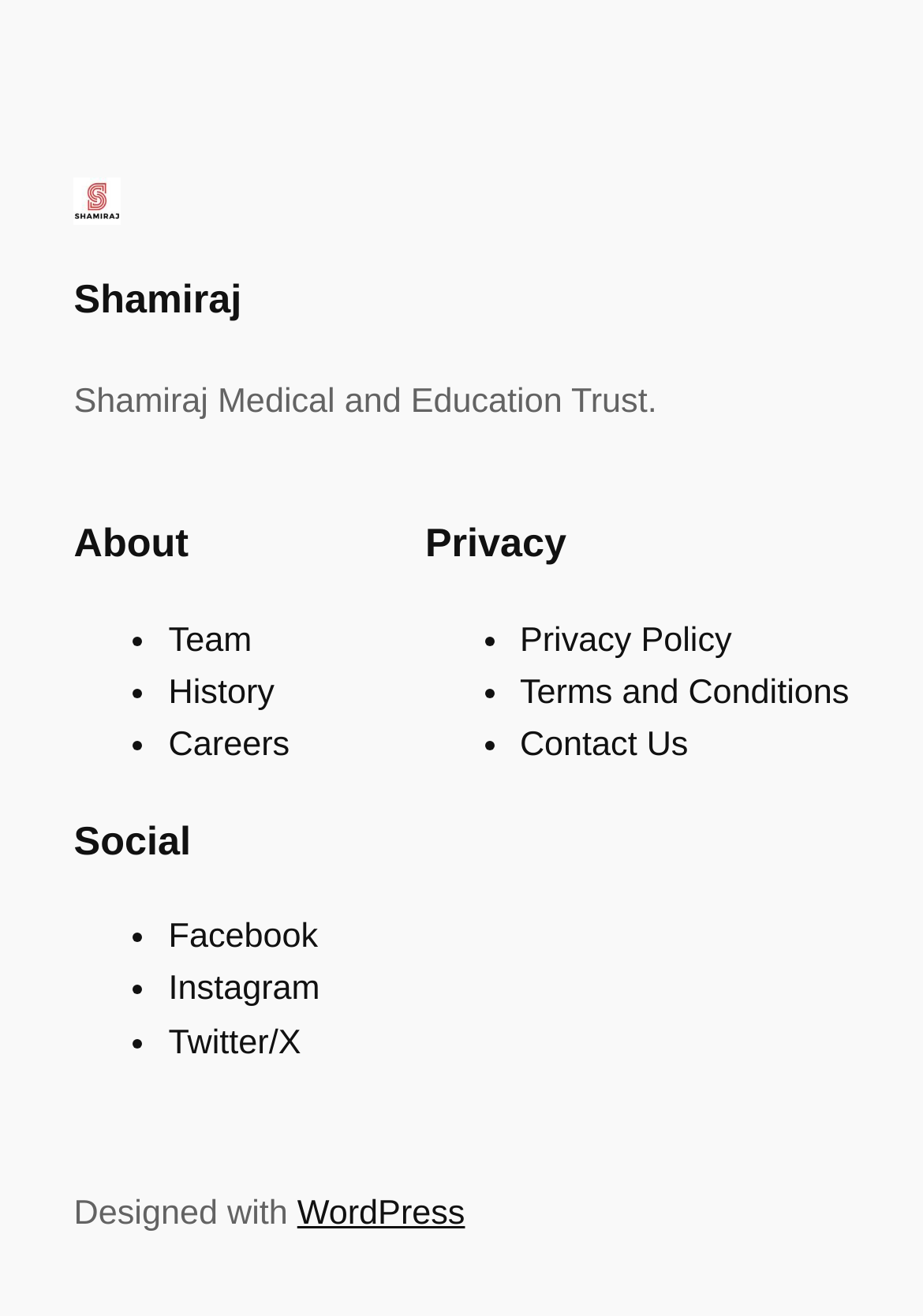Determine the bounding box coordinates for the HTML element mentioned in the following description: "Terms and Conditions". The coordinates should be a list of four floats ranging from 0 to 1, represented as [left, top, right, bottom].

[0.563, 0.512, 0.92, 0.541]